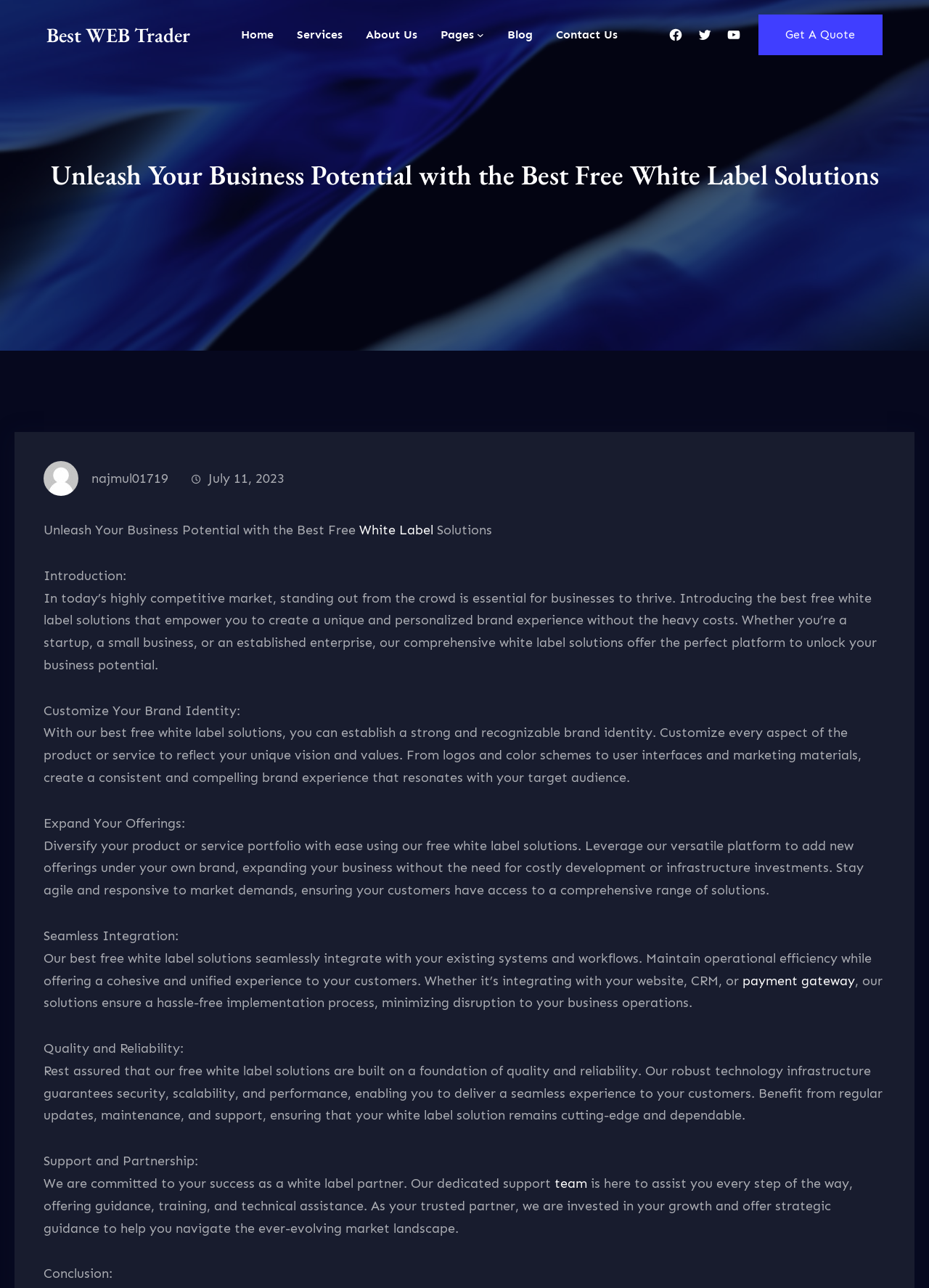Please predict the bounding box coordinates (top-left x, top-left y, bottom-right x, bottom-right y) for the UI element in the screenshot that fits the description: Get A Quote

[0.816, 0.011, 0.95, 0.043]